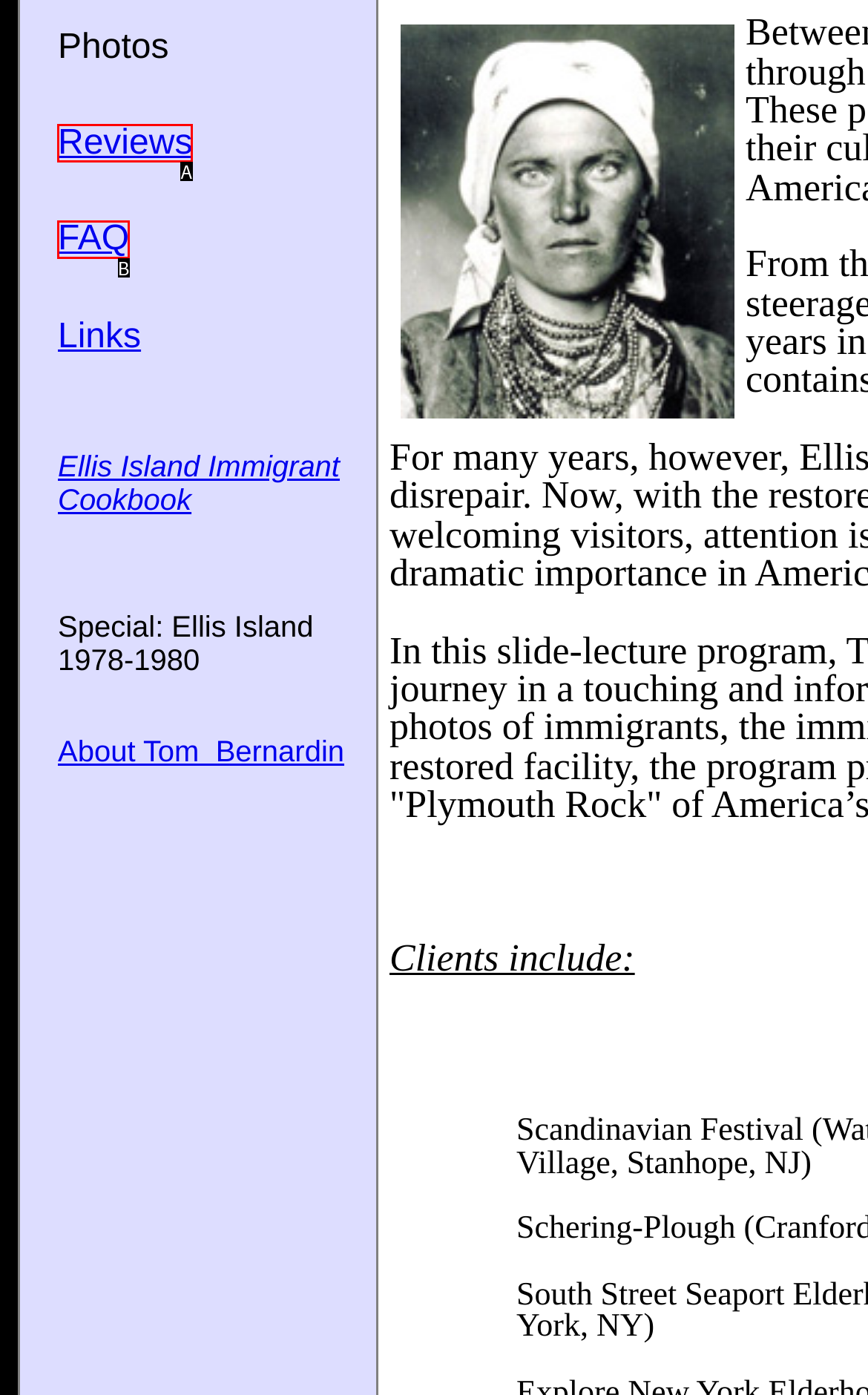Match the following description to the correct HTML element: Reviews Indicate your choice by providing the letter.

A